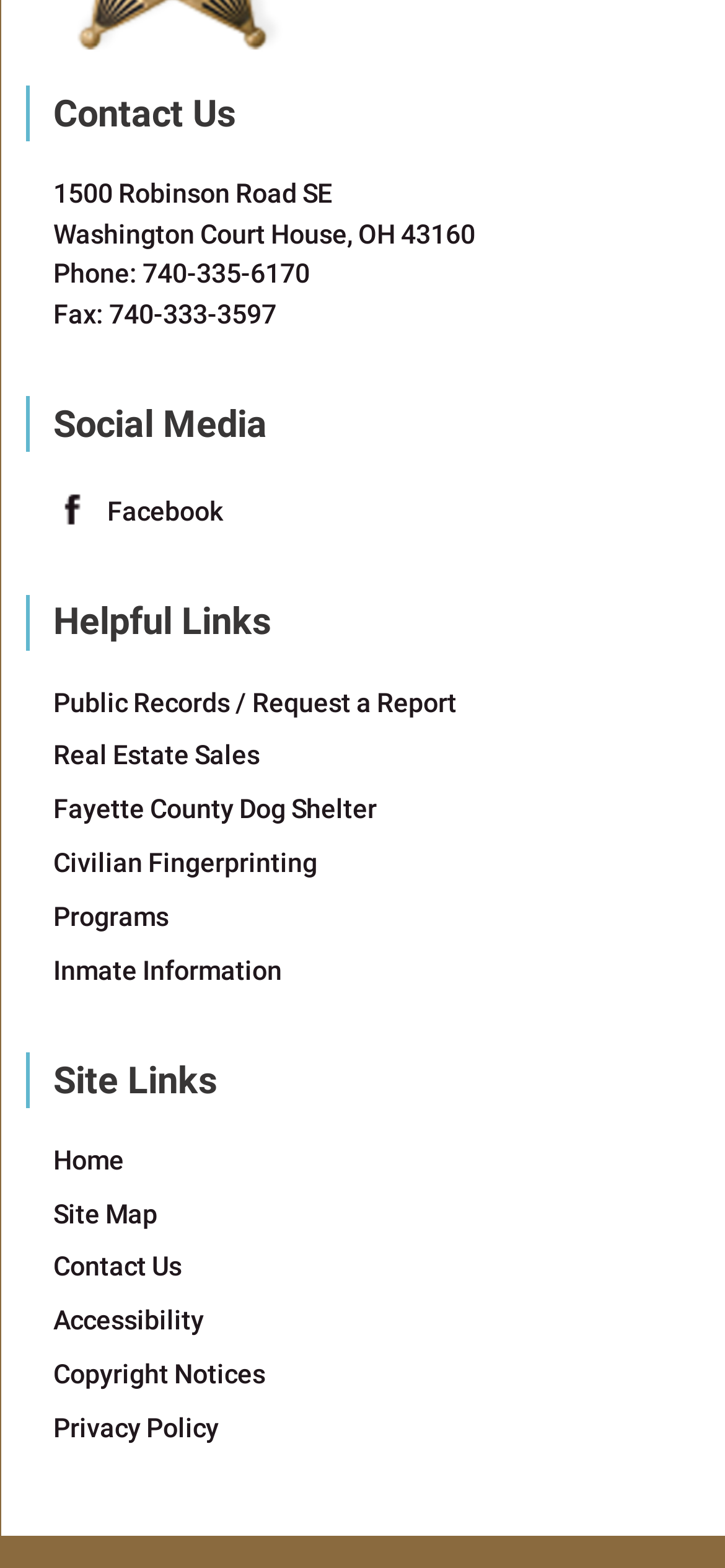Provide a one-word or one-phrase answer to the question:
What is the address of the contact?

1500 Robinson Road SE